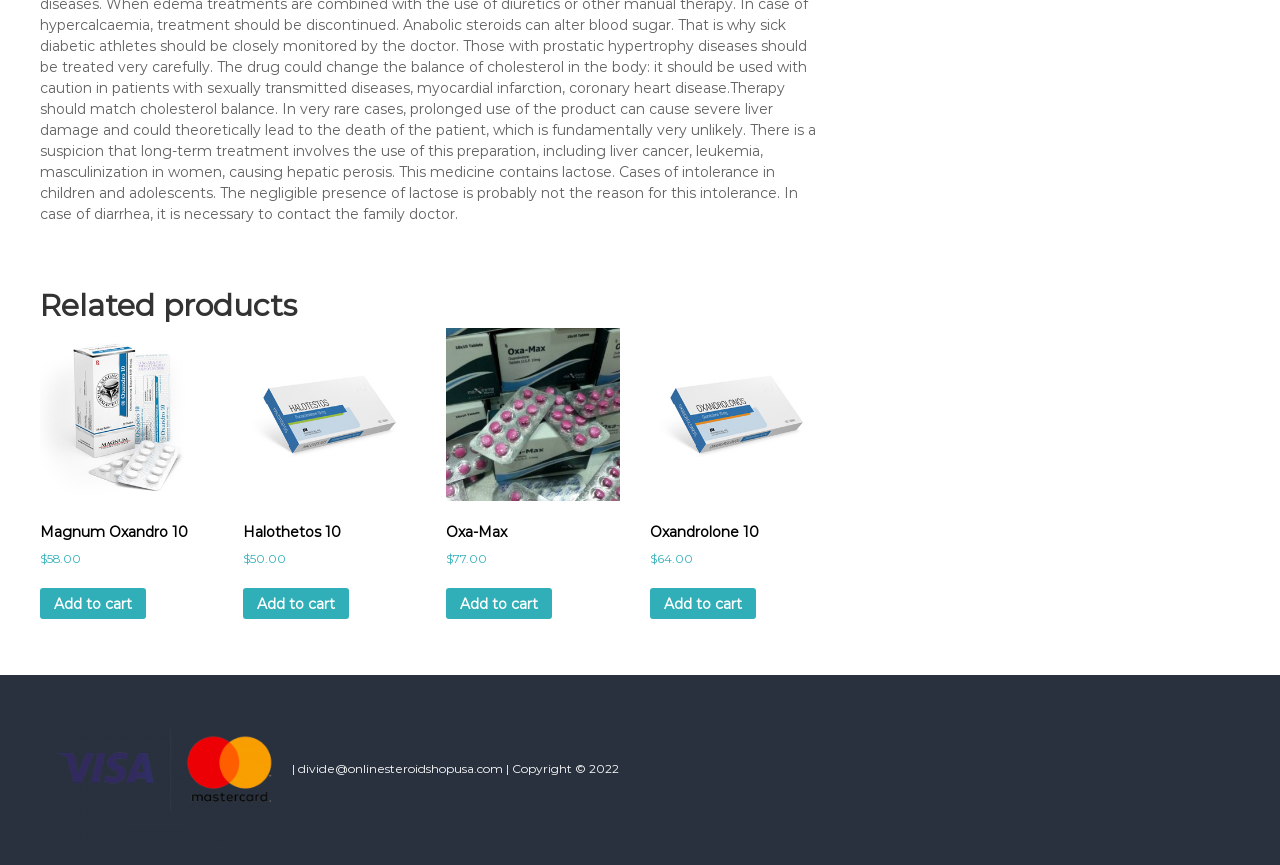Determine the bounding box of the UI element mentioned here: "Add to cart". The coordinates must be in the format [left, top, right, bottom] with values ranging from 0 to 1.

[0.507, 0.68, 0.59, 0.716]